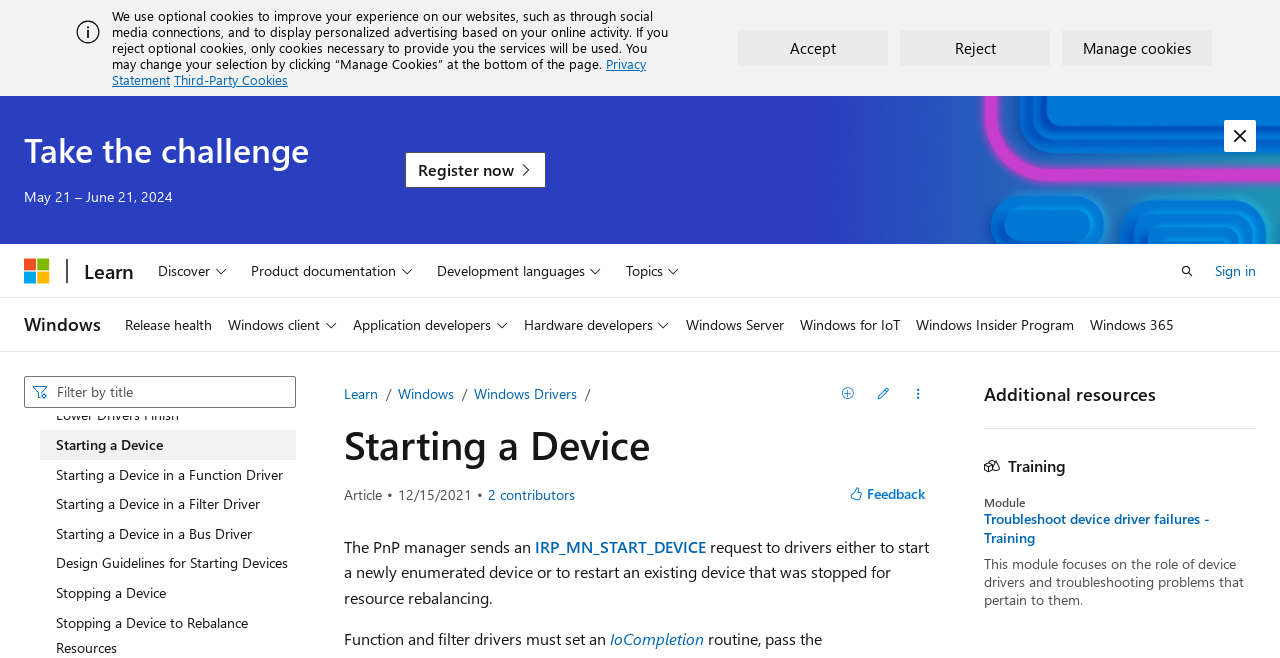Please identify the bounding box coordinates of the element's region that should be clicked to execute the following instruction: "View the 'Troubleshoot device driver failures - Training' article". The bounding box coordinates must be four float numbers between 0 and 1, i.e., [left, top, right, bottom].

[0.769, 0.776, 0.981, 0.831]